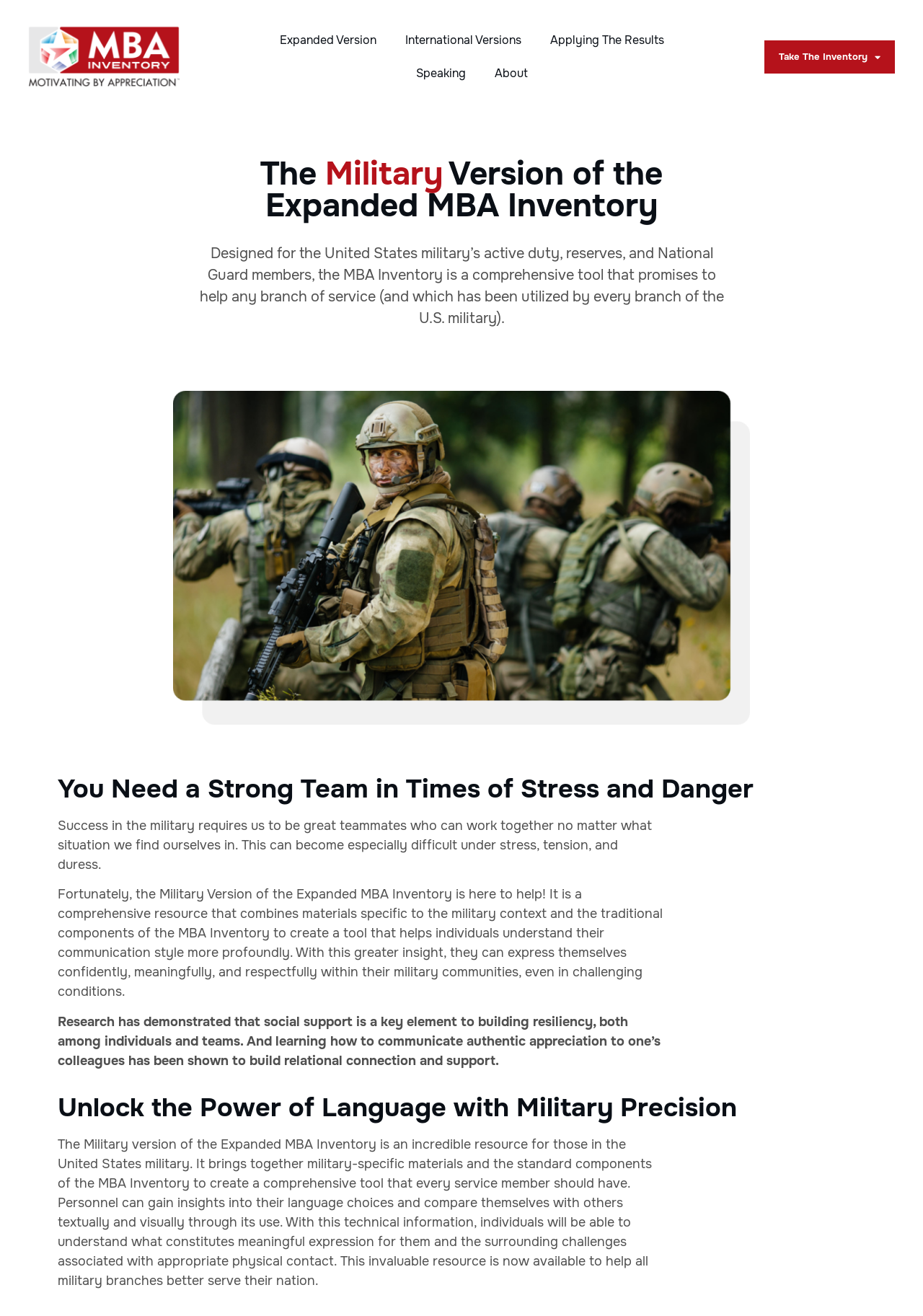What is the importance of teamwork in the military?
Answer the question with a single word or phrase, referring to the image.

Success in military